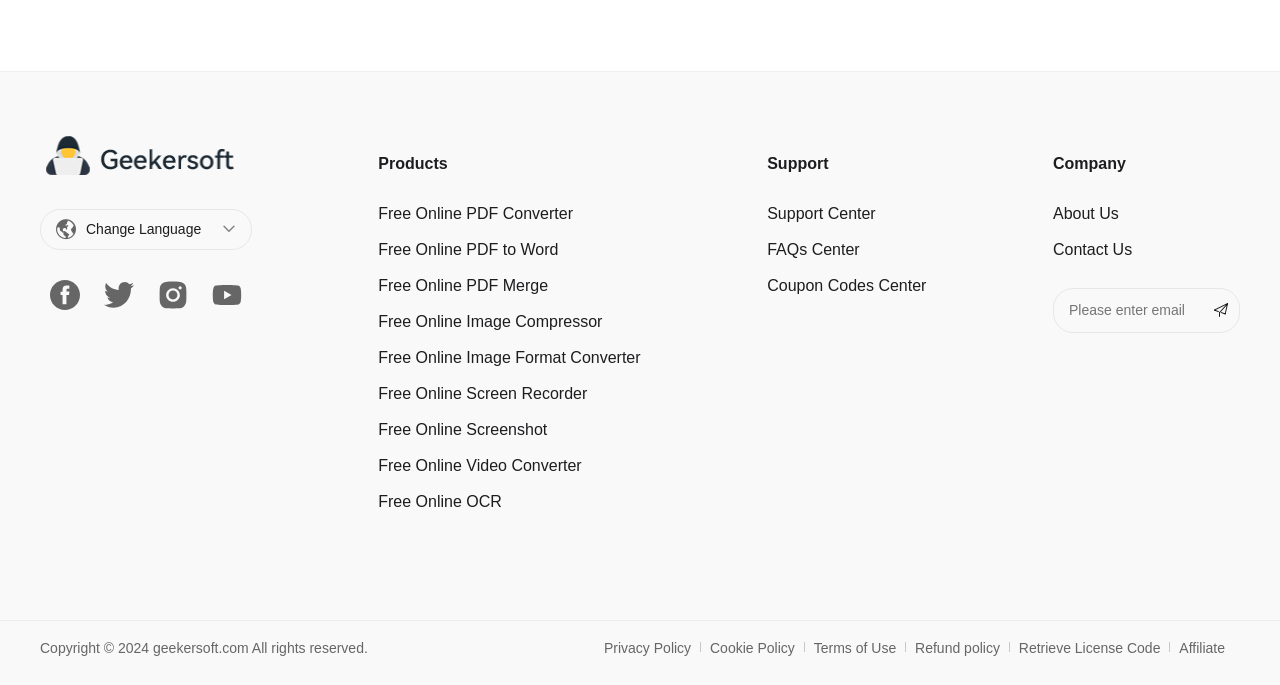Locate the bounding box coordinates of the clickable area to execute the instruction: "Read the Privacy Policy". Provide the coordinates as four float numbers between 0 and 1, represented as [left, top, right, bottom].

[0.472, 0.934, 0.54, 0.957]